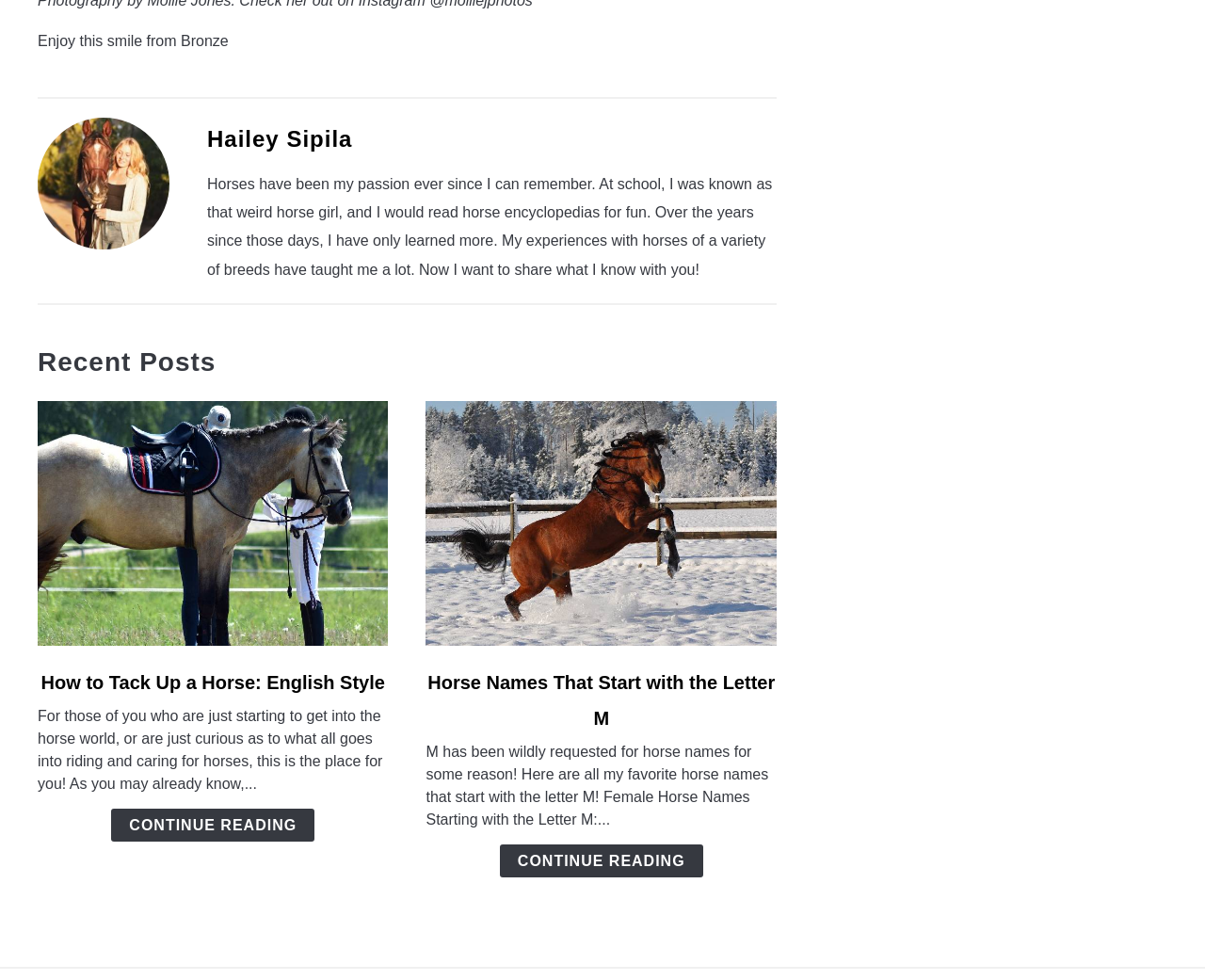How many articles are listed on the webpage?
Examine the screenshot and reply with a single word or phrase.

Two